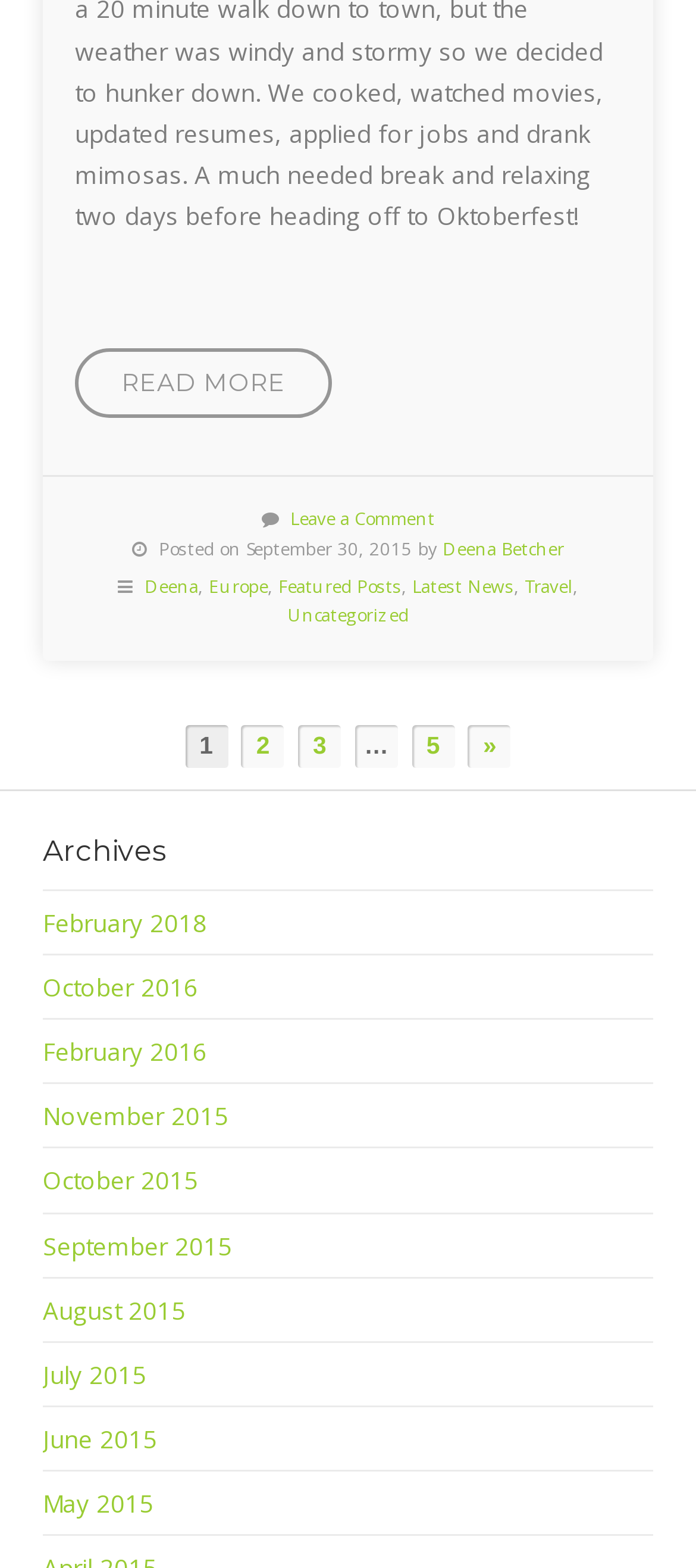What is the date of the post?
We need a detailed and exhaustive answer to the question. Please elaborate.

The date of the post can be found in the text 'Posted on September 30, 2015 by' which is located near the top of the webpage.